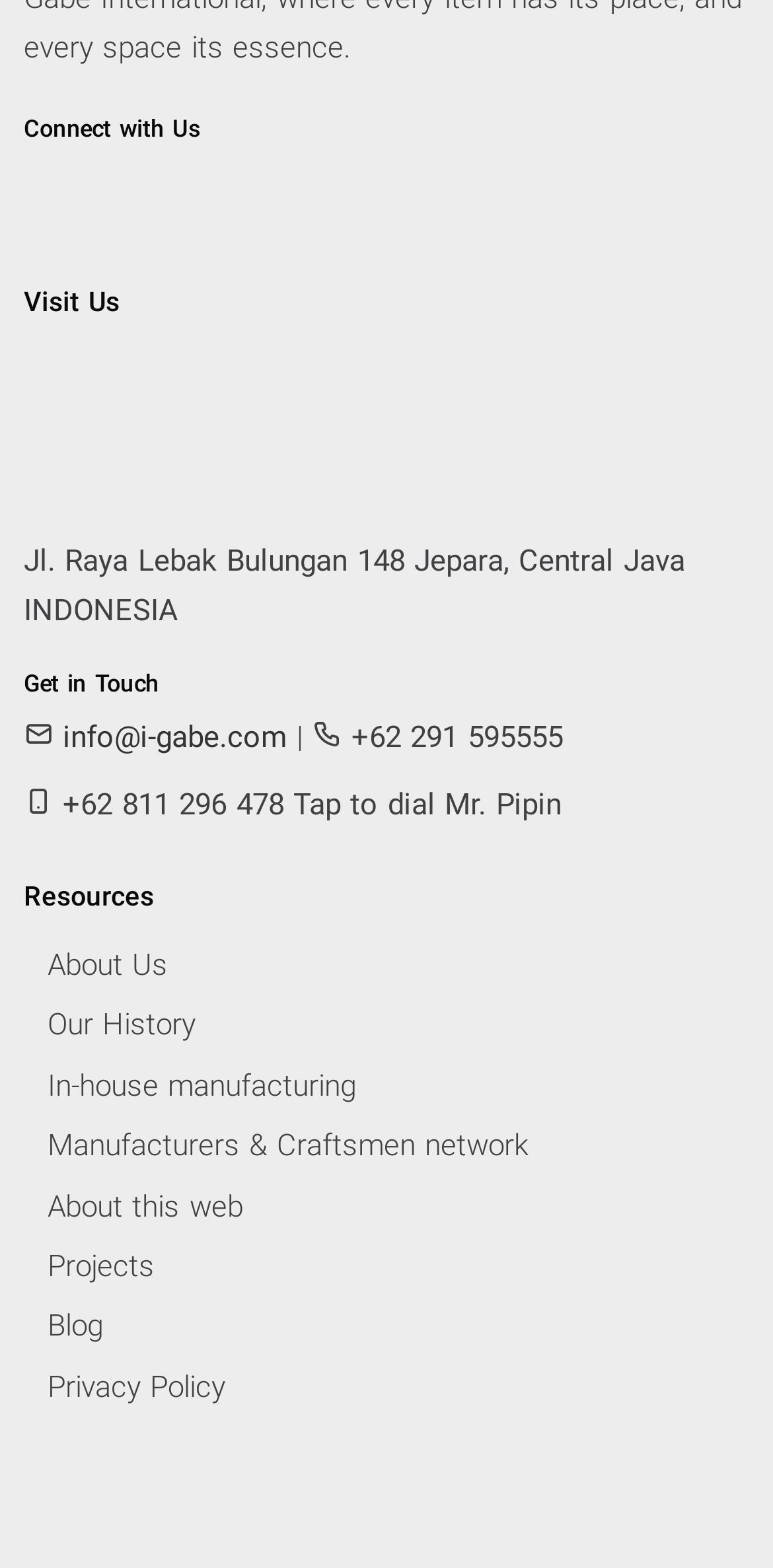Please identify the bounding box coordinates of the clickable region that I should interact with to perform the following instruction: "Read the blog of Gabe International". The coordinates should be expressed as four float numbers between 0 and 1, i.e., [left, top, right, bottom].

[0.062, 0.835, 0.133, 0.857]